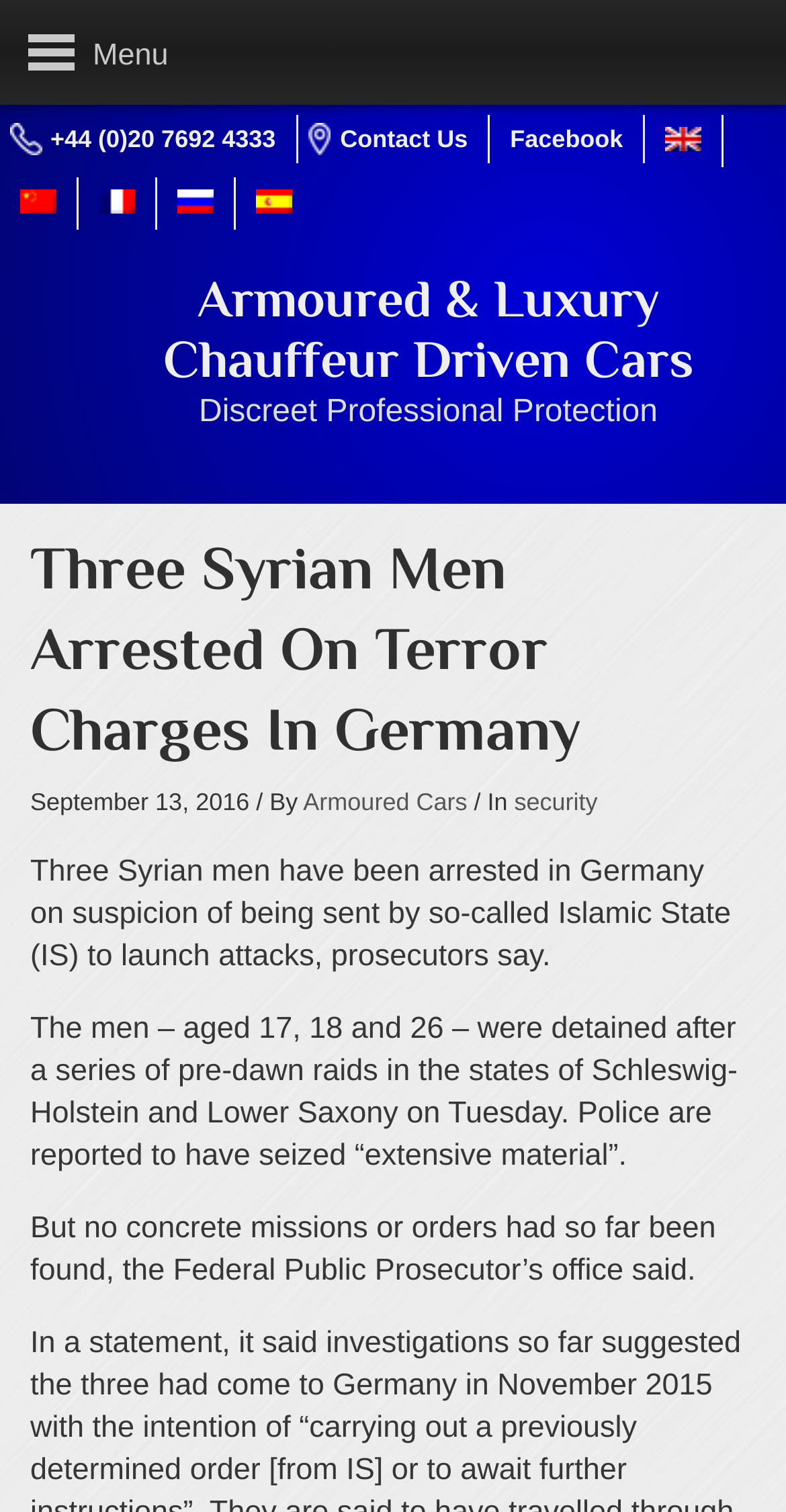Find the bounding box coordinates of the element's region that should be clicked in order to follow the given instruction: "Share via Facebook". The coordinates should consist of four float numbers between 0 and 1, i.e., [left, top, right, bottom].

None